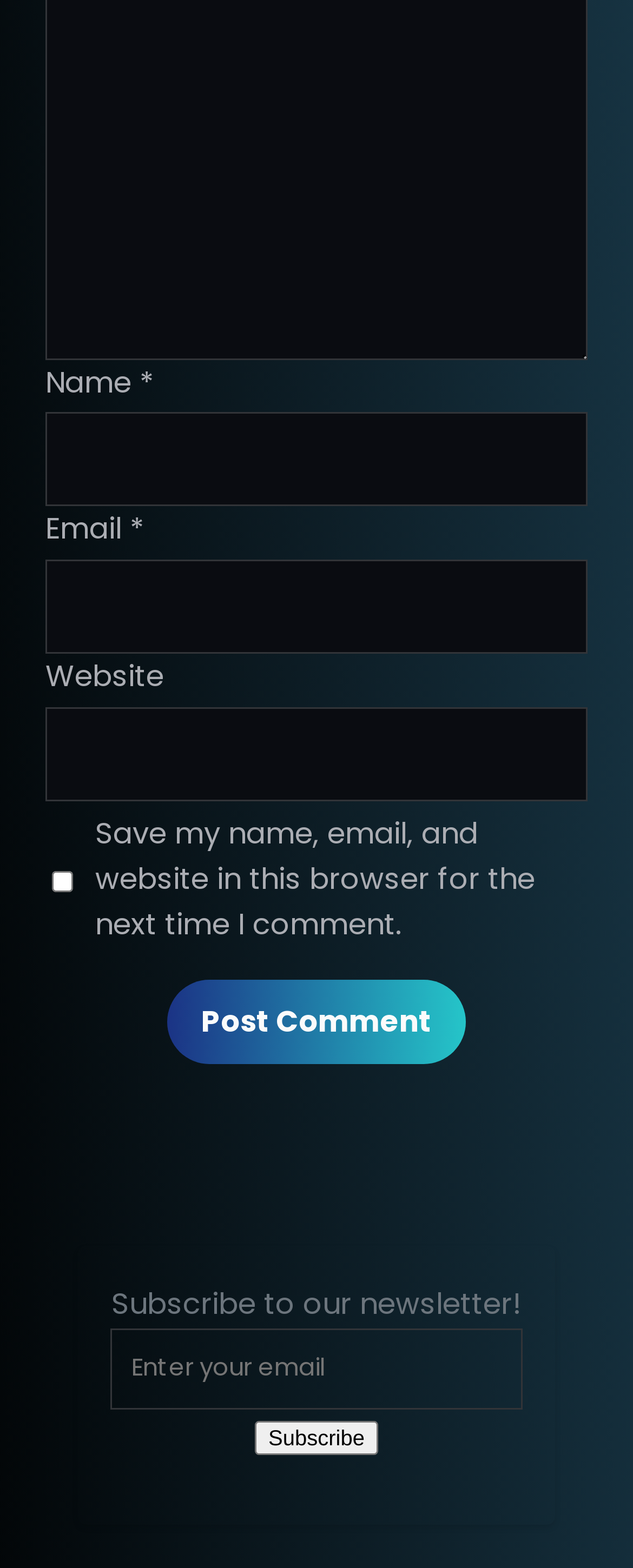From the details in the image, provide a thorough response to the question: What is the button 'Post Comment' used for?

The button 'Post Comment' is located below the textboxes for entering name, email, and website, suggesting that it is used to submit a comment after filling in the required information.